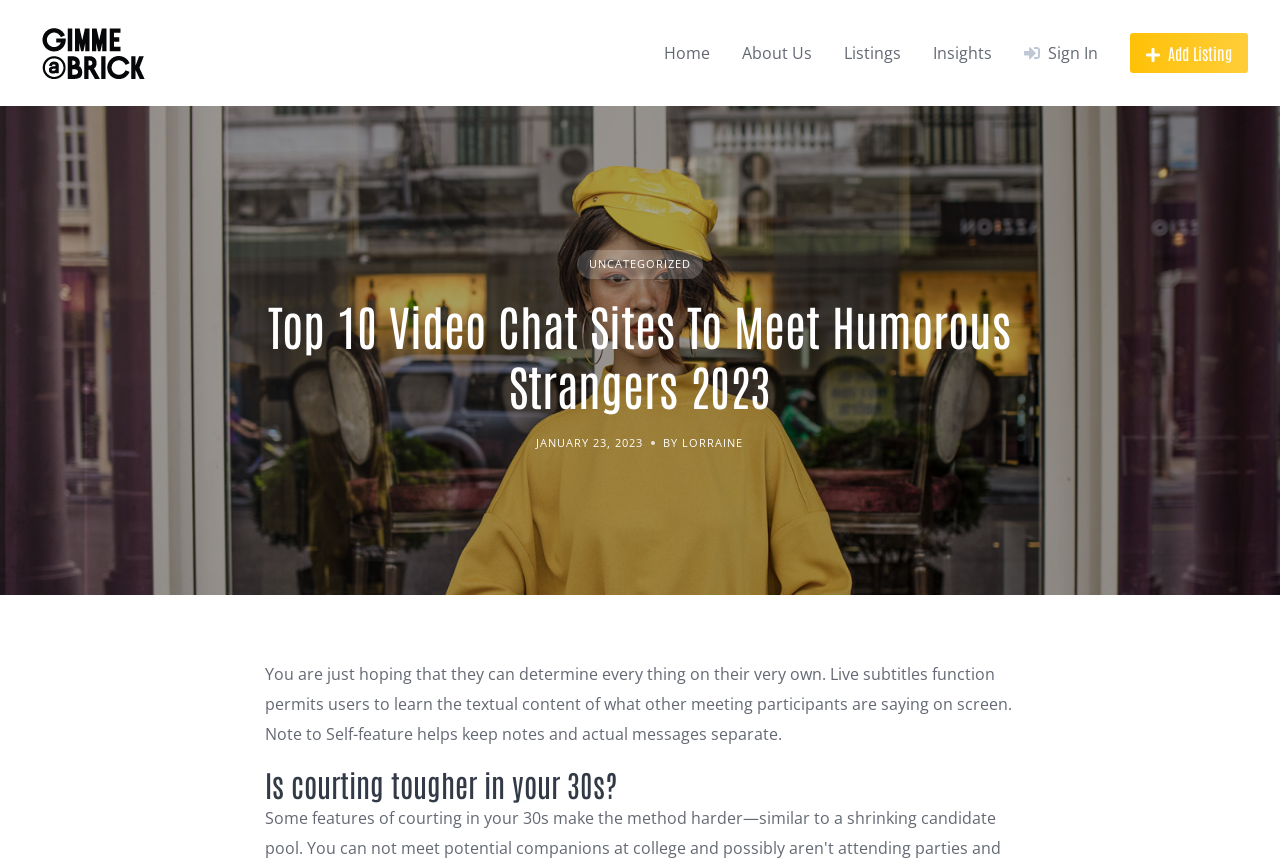Extract the main heading from the webpage content.

Top 10 Video Chat Sites To Meet Humorous Strangers 2023